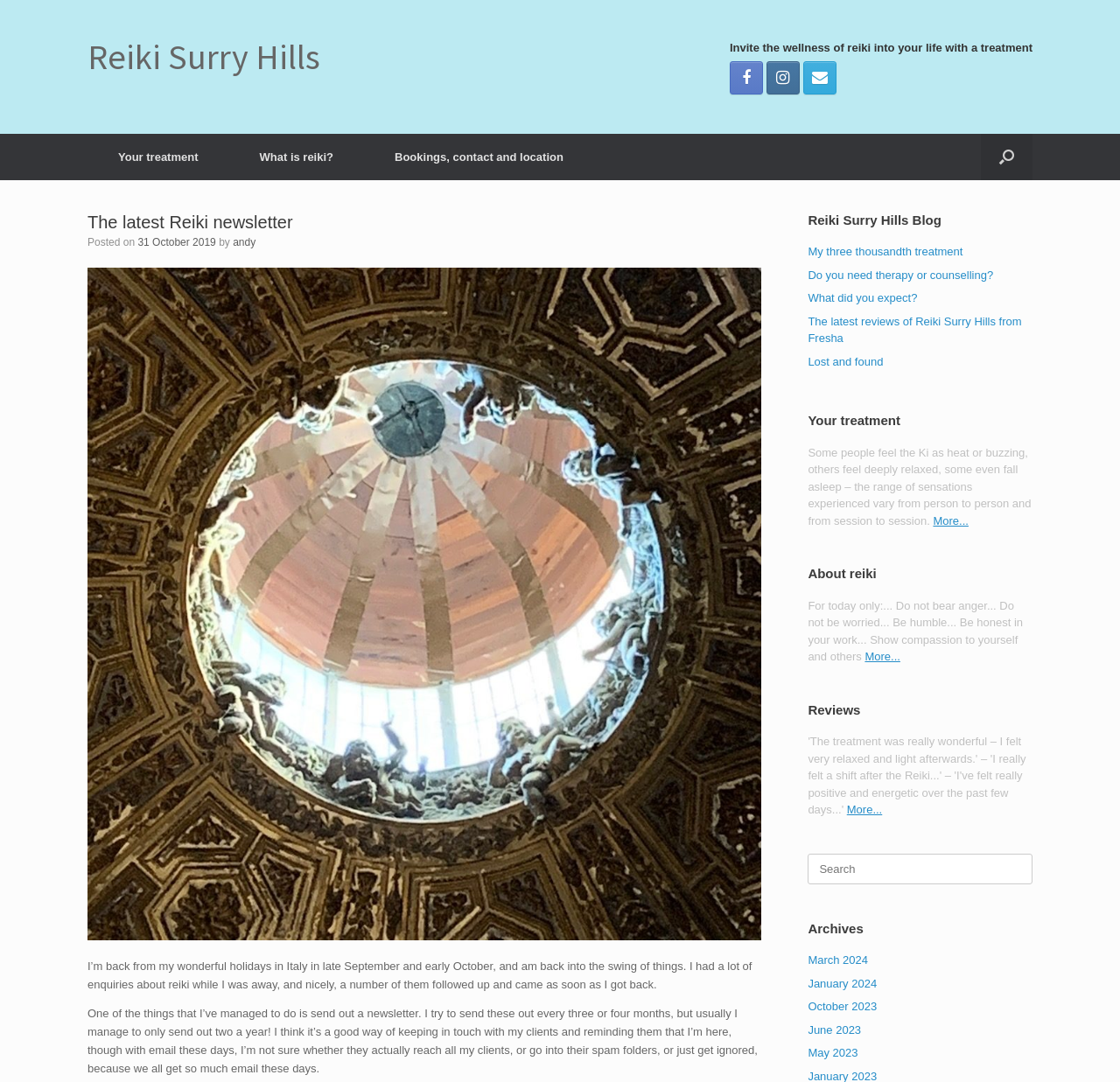Identify the bounding box coordinates of the region that needs to be clicked to carry out this instruction: "Click the HOME link". Provide these coordinates as four float numbers ranging from 0 to 1, i.e., [left, top, right, bottom].

None